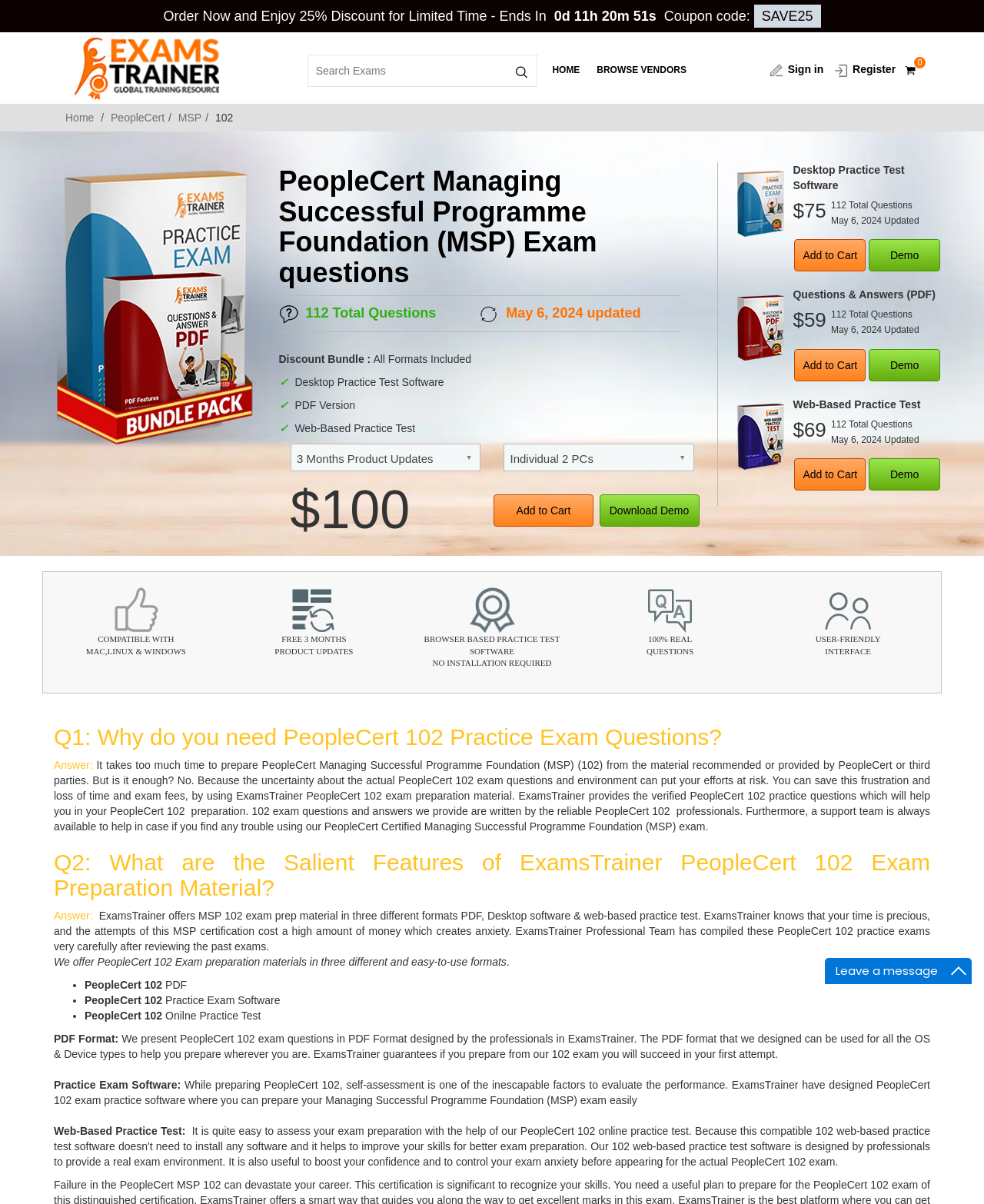Please give the bounding box coordinates of the area that should be clicked to fulfill the following instruction: "Add to Cart". The coordinates should be in the format of four float numbers from 0 to 1, i.e., [left, top, right, bottom].

[0.502, 0.411, 0.603, 0.437]